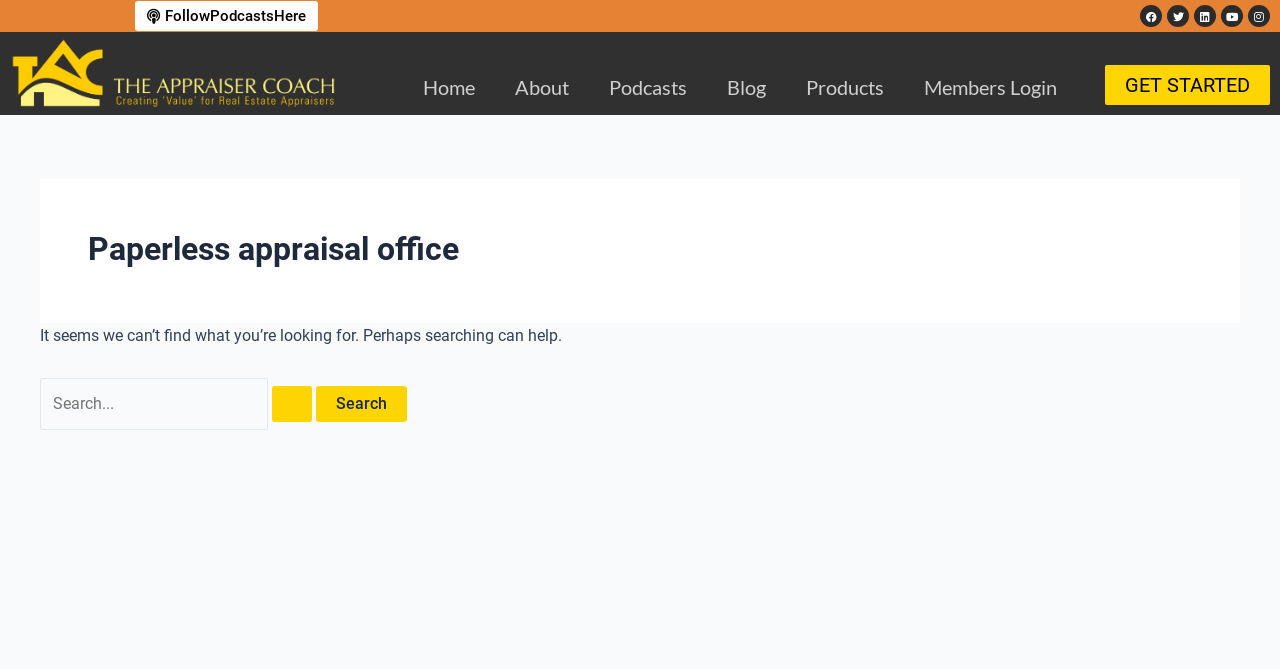Please identify the bounding box coordinates of the region to click in order to complete the task: "Follow podcasts". The coordinates must be four float numbers between 0 and 1, specified as [left, top, right, bottom].

[0.105, 0.001, 0.248, 0.046]